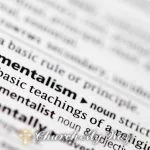What is the context of the accompanying article?
Answer the question based on the image using a single word or a brief phrase.

Humanist literature